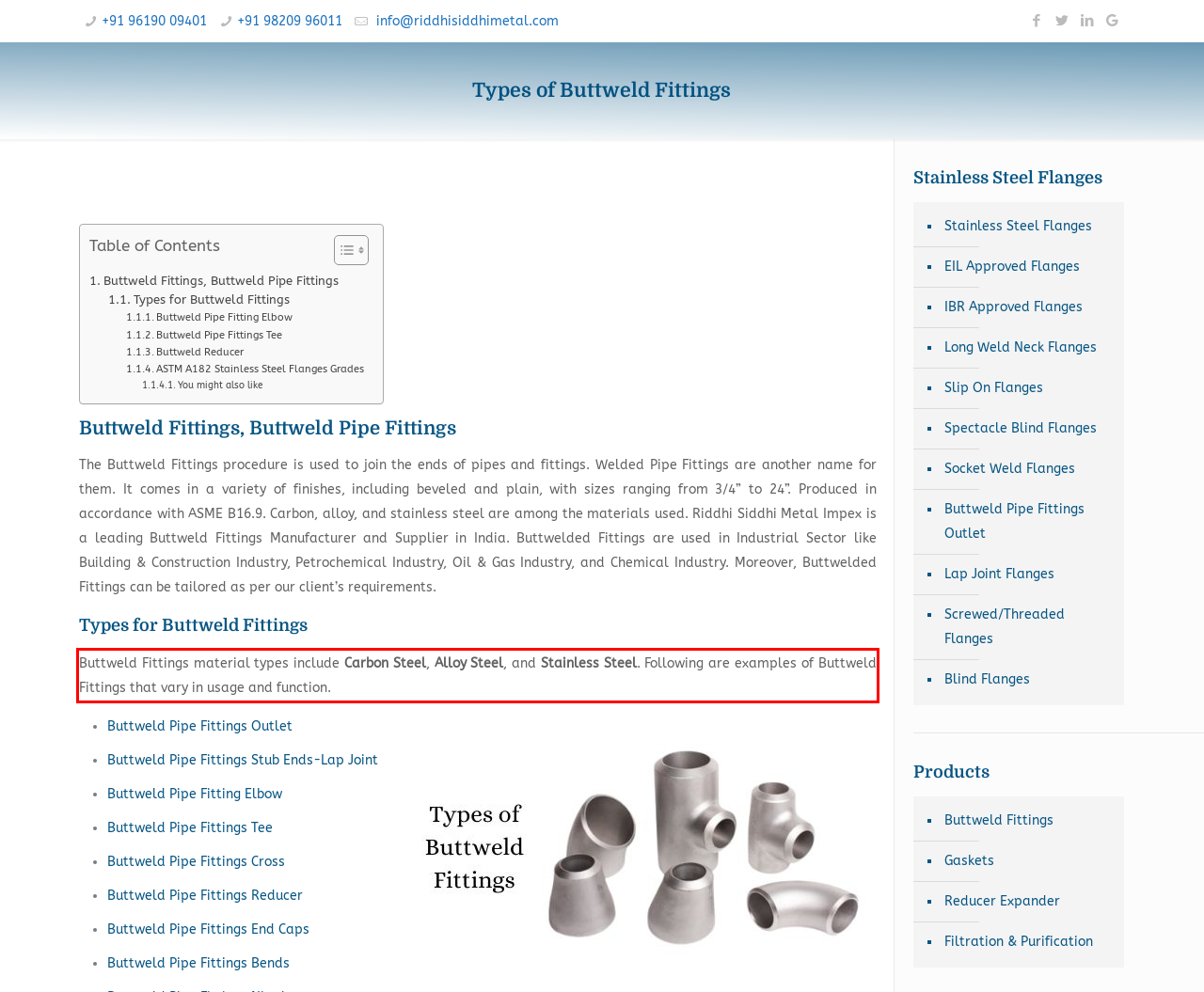From the given screenshot of a webpage, identify the red bounding box and extract the text content within it.

Buttweld Fittings material types include Carbon Steel, Alloy Steel, and Stainless Steel. Following are examples of Buttweld Fittings that vary in usage and function.